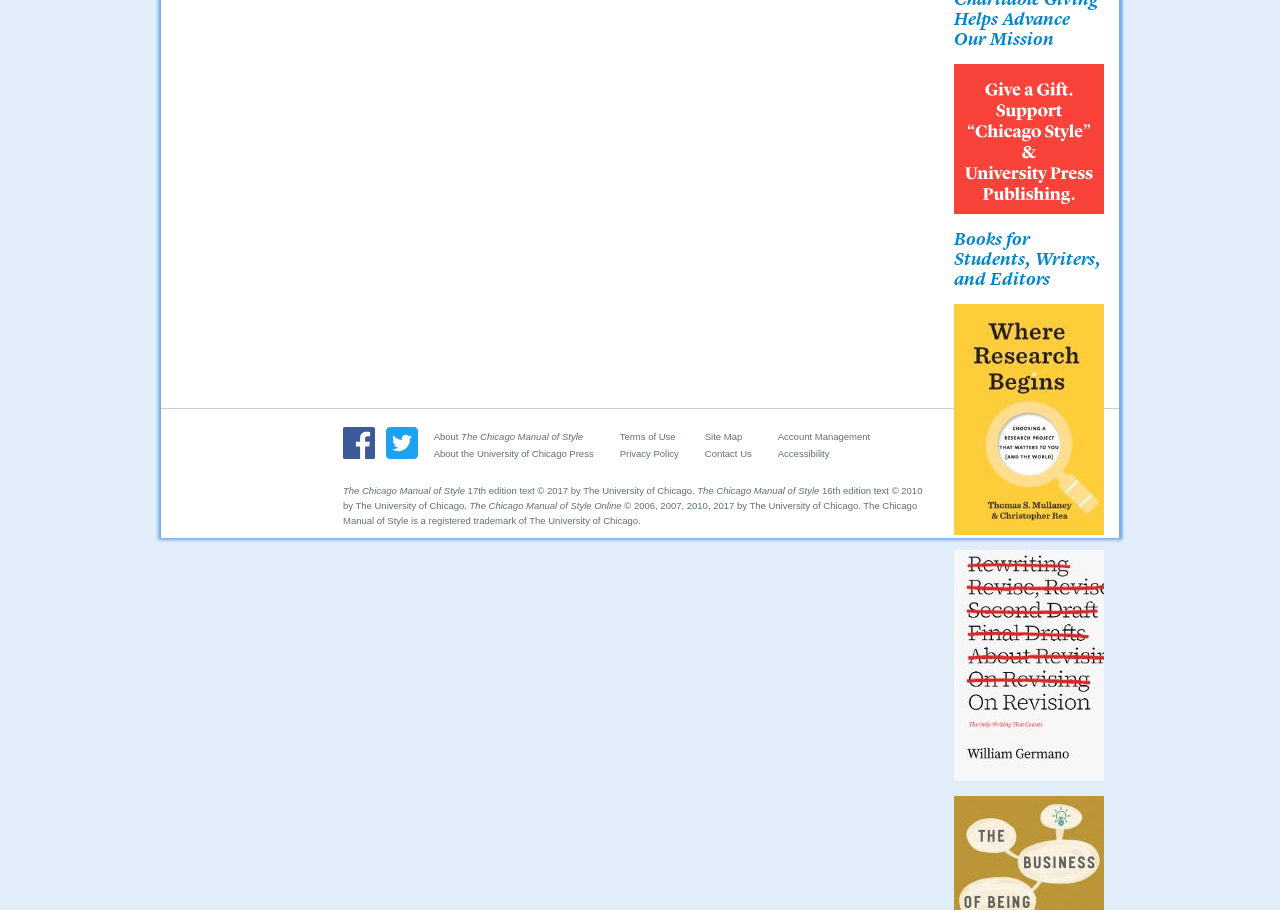Identify the bounding box for the UI element specified in this description: "Site Map". The coordinates must be four float numbers between 0 and 1, formatted as [left, top, right, bottom].

[0.551, 0.47, 0.608, 0.489]